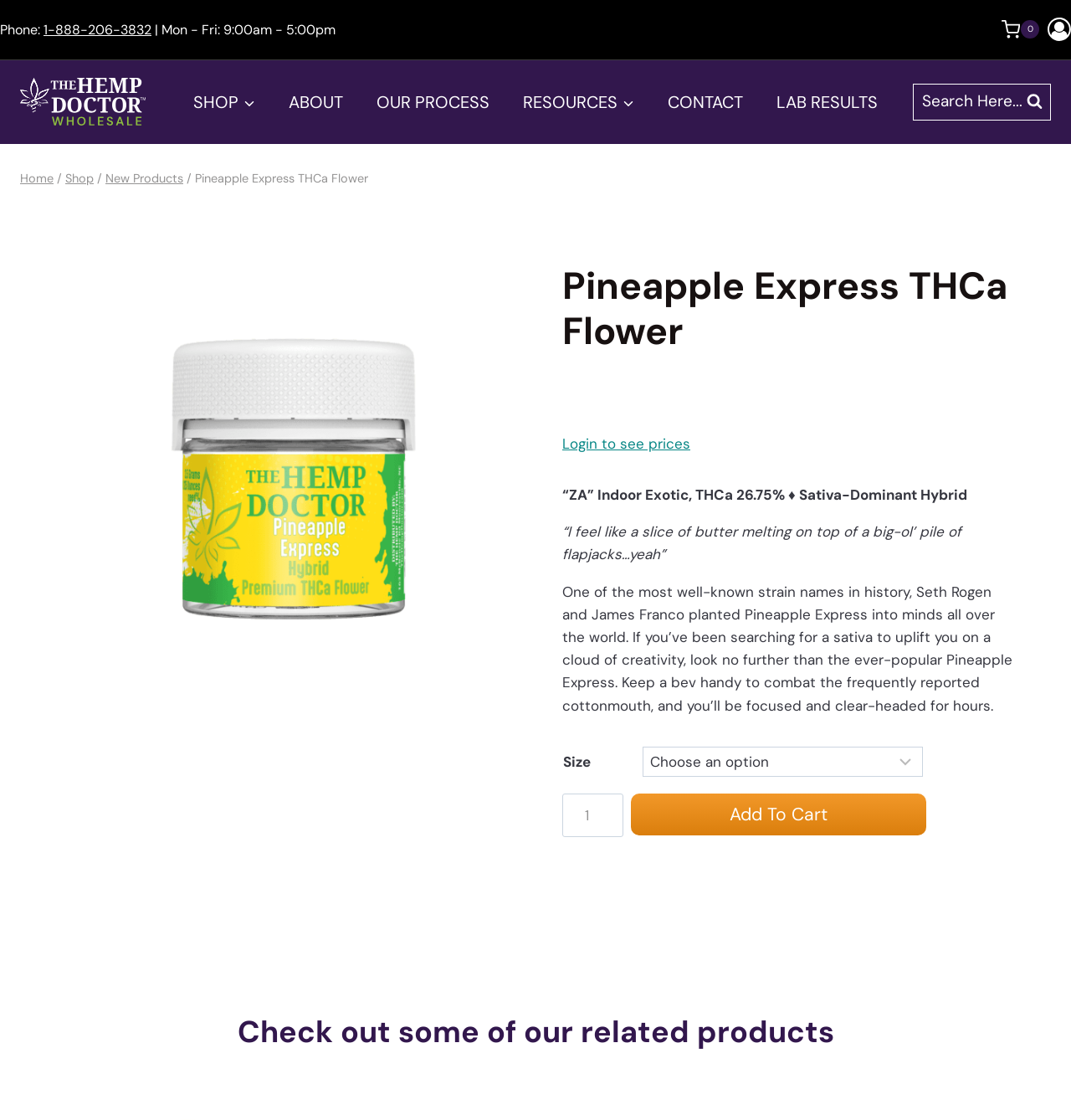Determine the bounding box for the UI element described here: "Lab Results".

[0.709, 0.075, 0.835, 0.107]